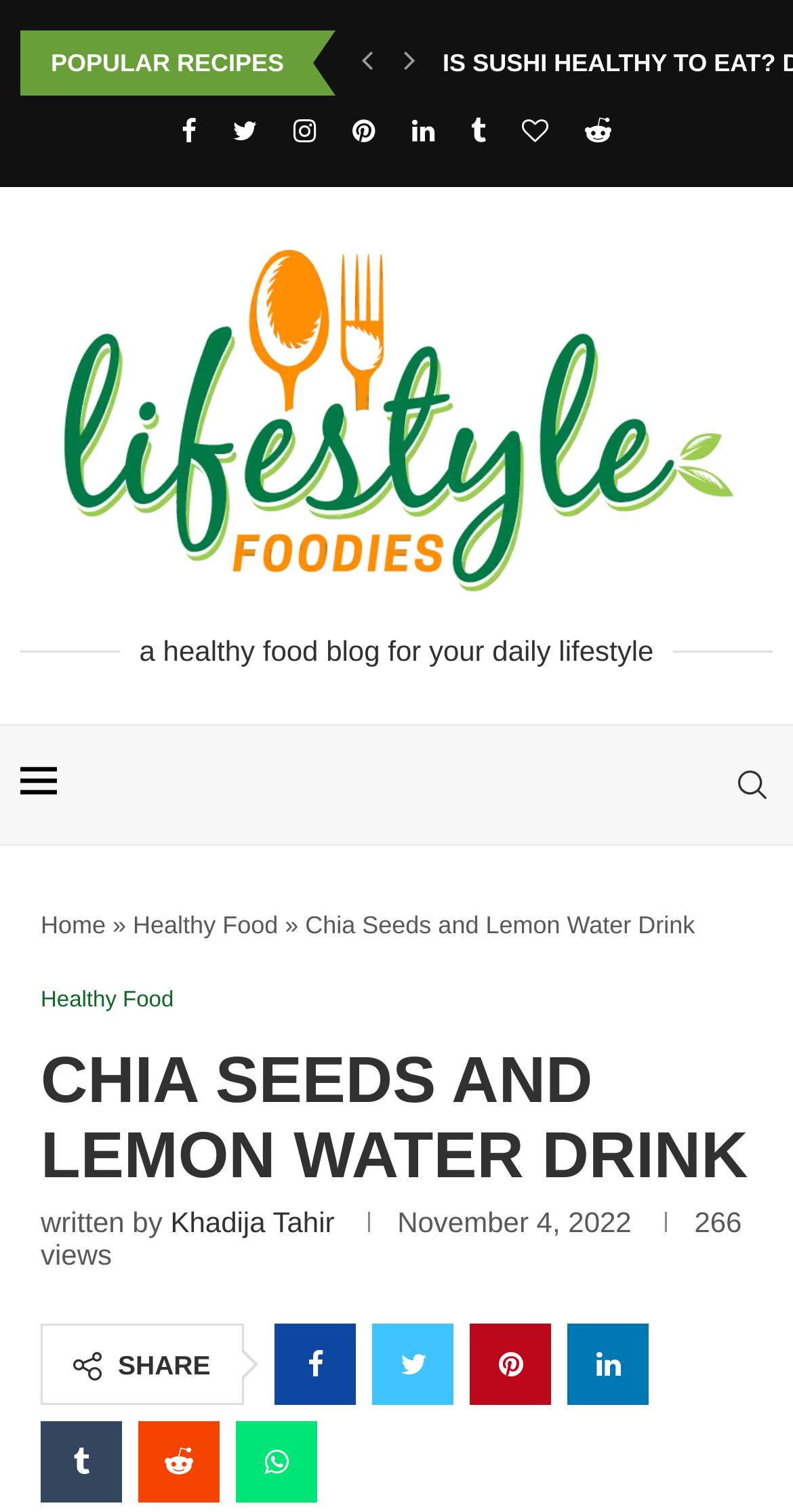How many views does the article have?
Using the picture, provide a one-word or short phrase answer.

266